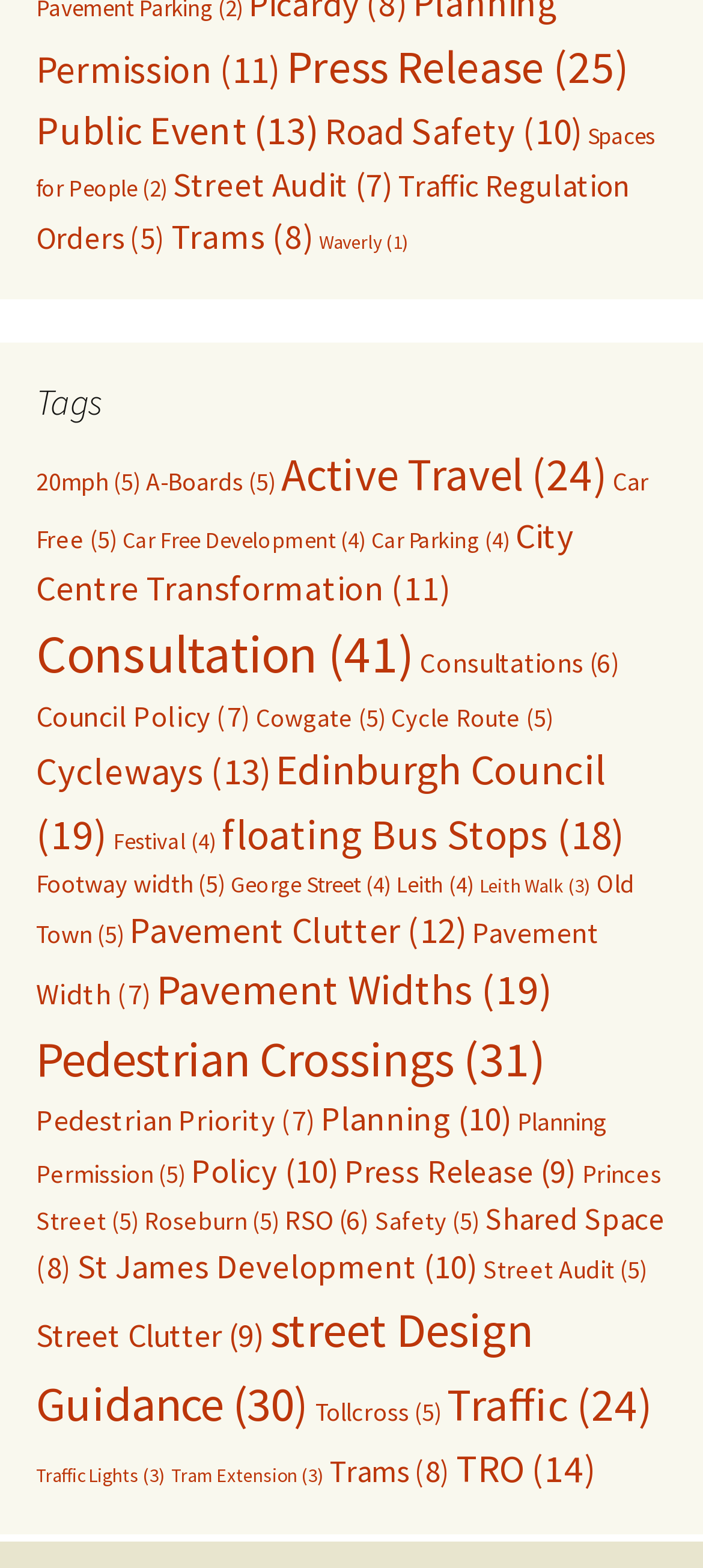Given the description of the UI element: "Consultation (41)", predict the bounding box coordinates in the form of [left, top, right, bottom], with each value being a float between 0 and 1.

[0.051, 0.396, 0.59, 0.438]